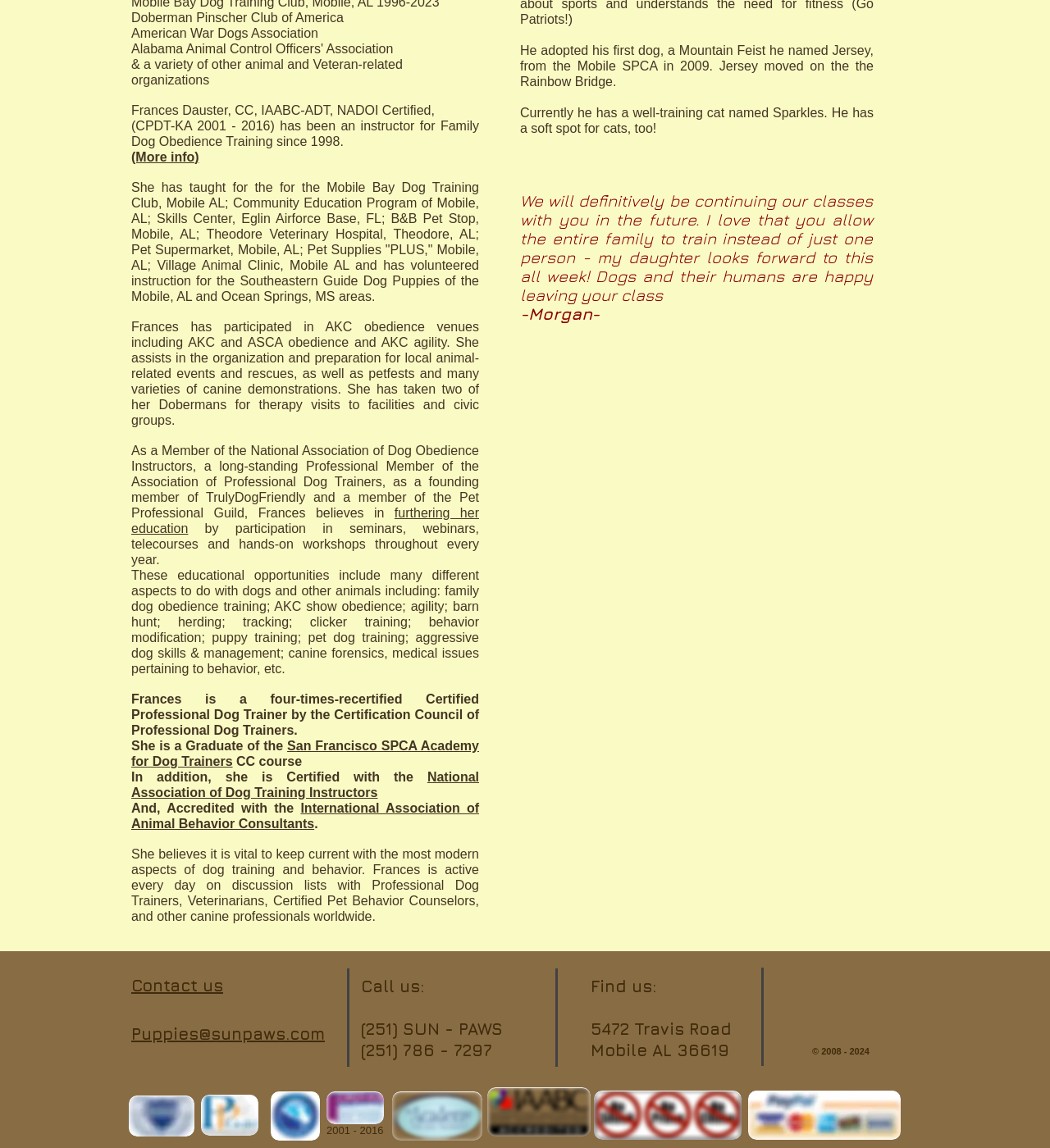Specify the bounding box coordinates of the area to click in order to execute this command: 'Click the 'San Francisco SPCA Academy for Dog Trainers' link'. The coordinates should consist of four float numbers ranging from 0 to 1, and should be formatted as [left, top, right, bottom].

[0.125, 0.643, 0.456, 0.669]